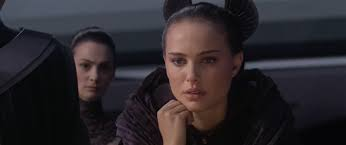Is the background figure in focus?
Observe the image and answer the question with a one-word or short phrase response.

No